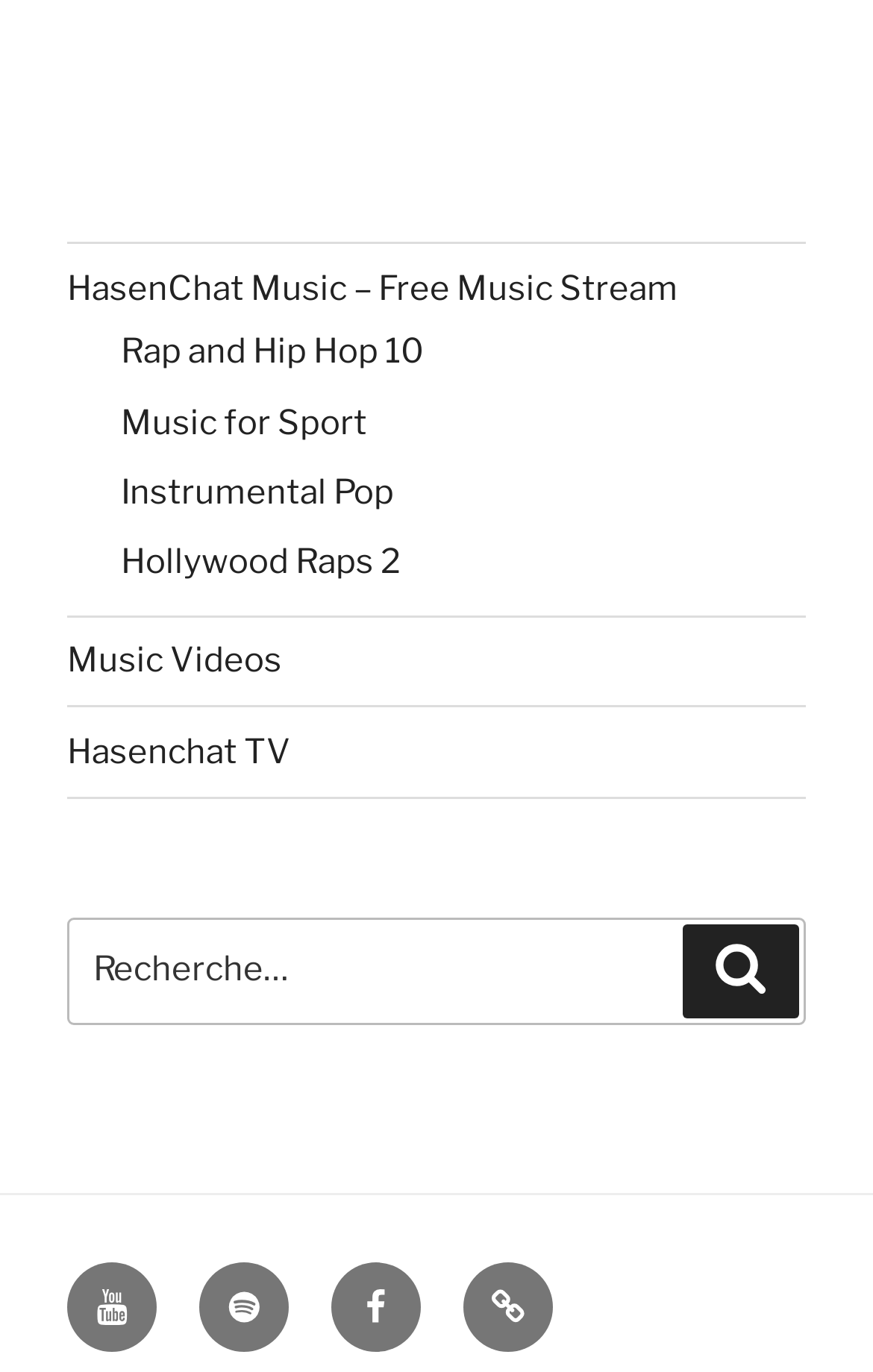Please find the bounding box coordinates of the element that must be clicked to perform the given instruction: "Stream Instrumental Pop music". The coordinates should be four float numbers from 0 to 1, i.e., [left, top, right, bottom].

[0.138, 0.344, 0.451, 0.374]